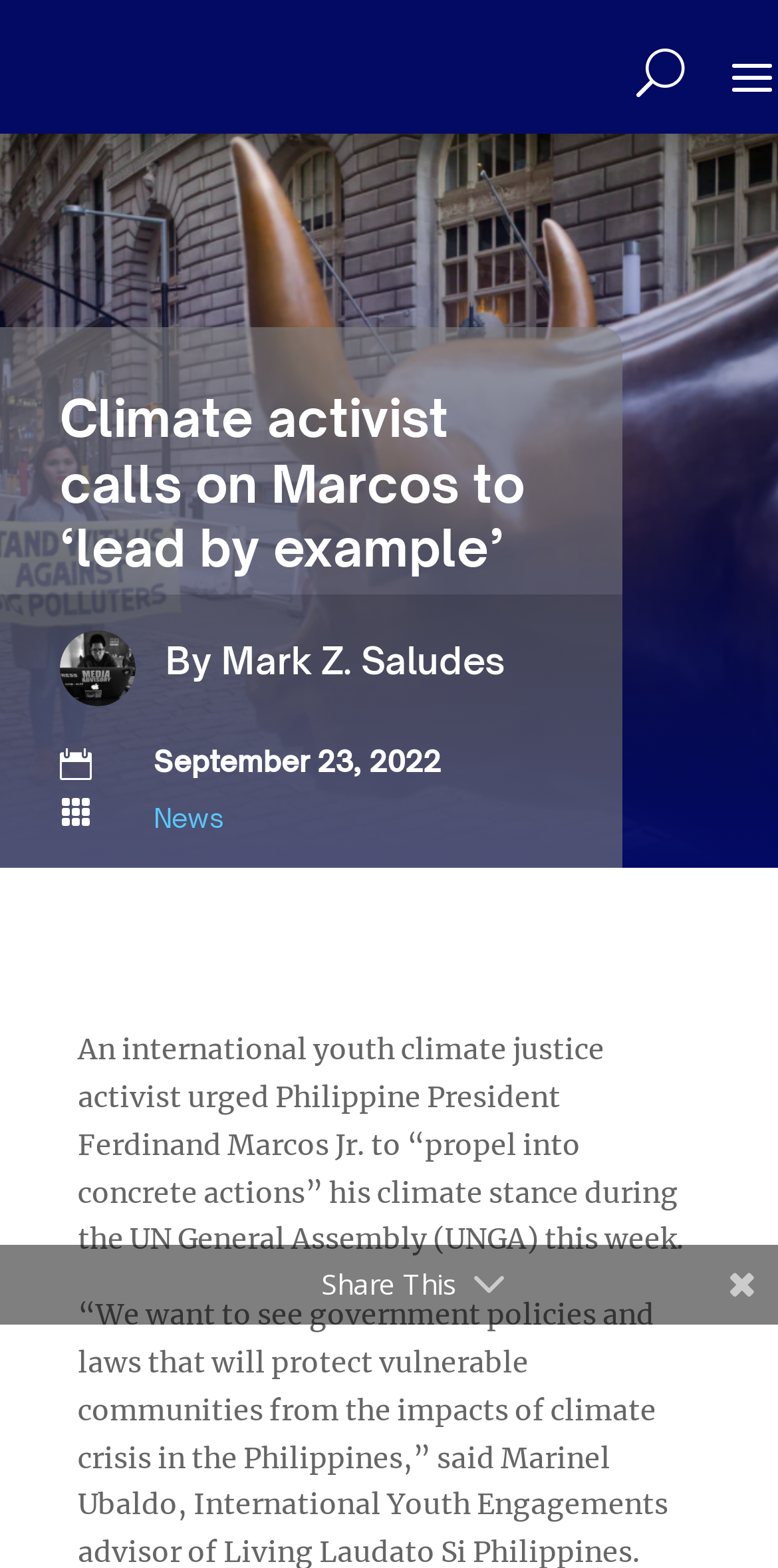Please find the bounding box for the UI element described by: "News".

[0.197, 0.512, 0.287, 0.532]